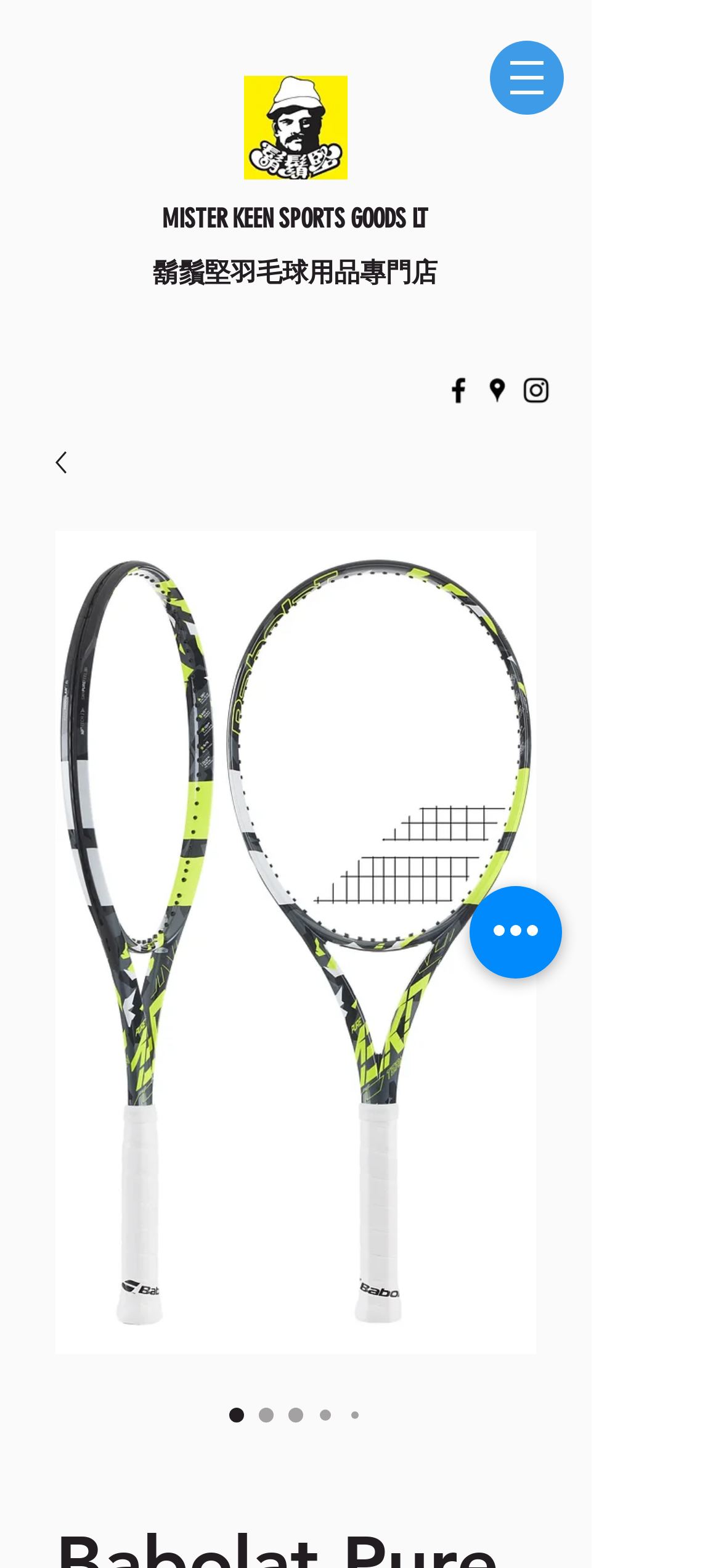Respond to the question below with a single word or phrase: What is the name of the sports goods store?

MISTER KEEN SPORTS GOODS LT